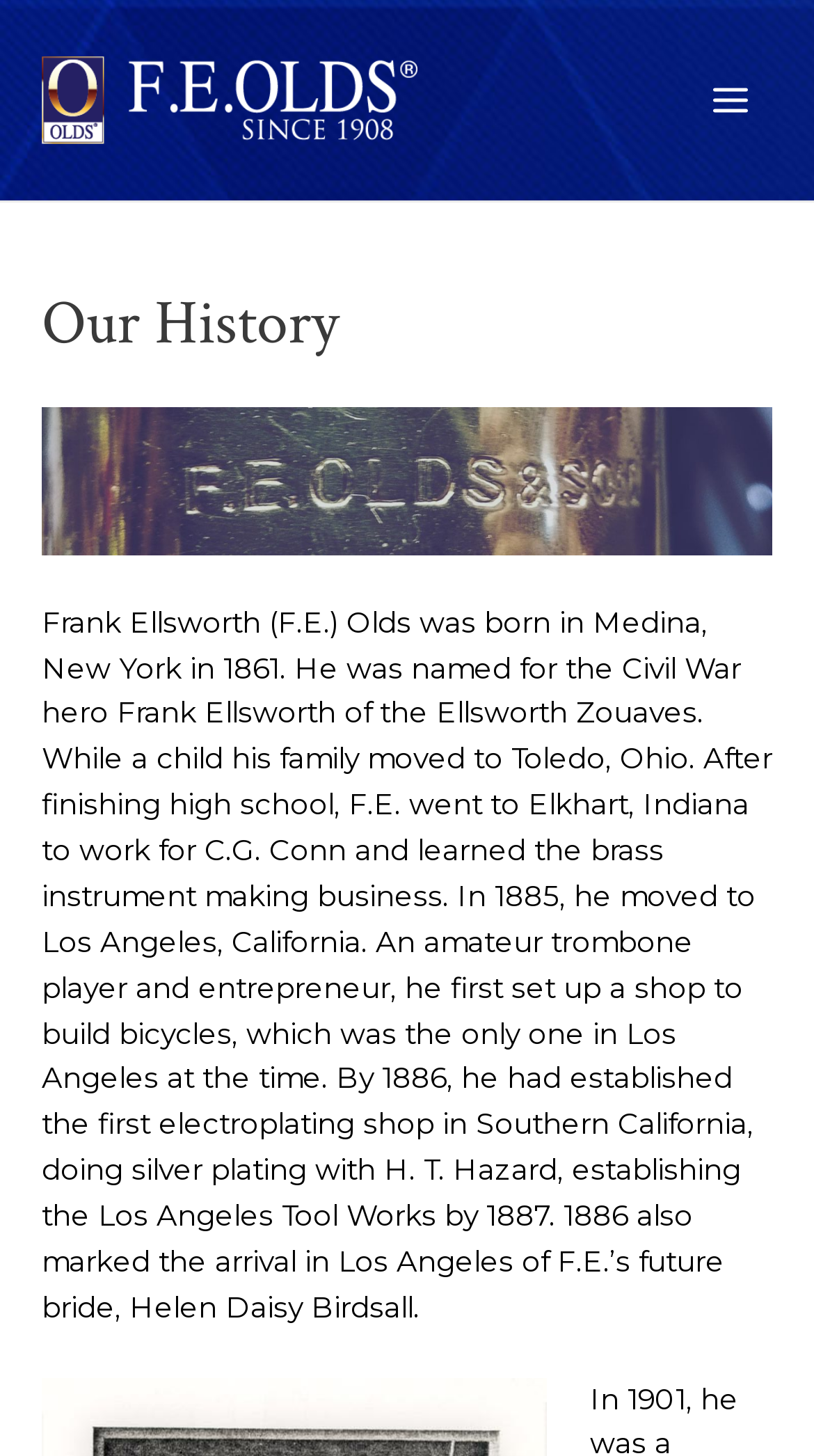Where was F.E. Olds born?
Based on the content of the image, thoroughly explain and answer the question.

According to the text, F.E. Olds was born in Medina, New York in 1861, as stated in the first sentence.